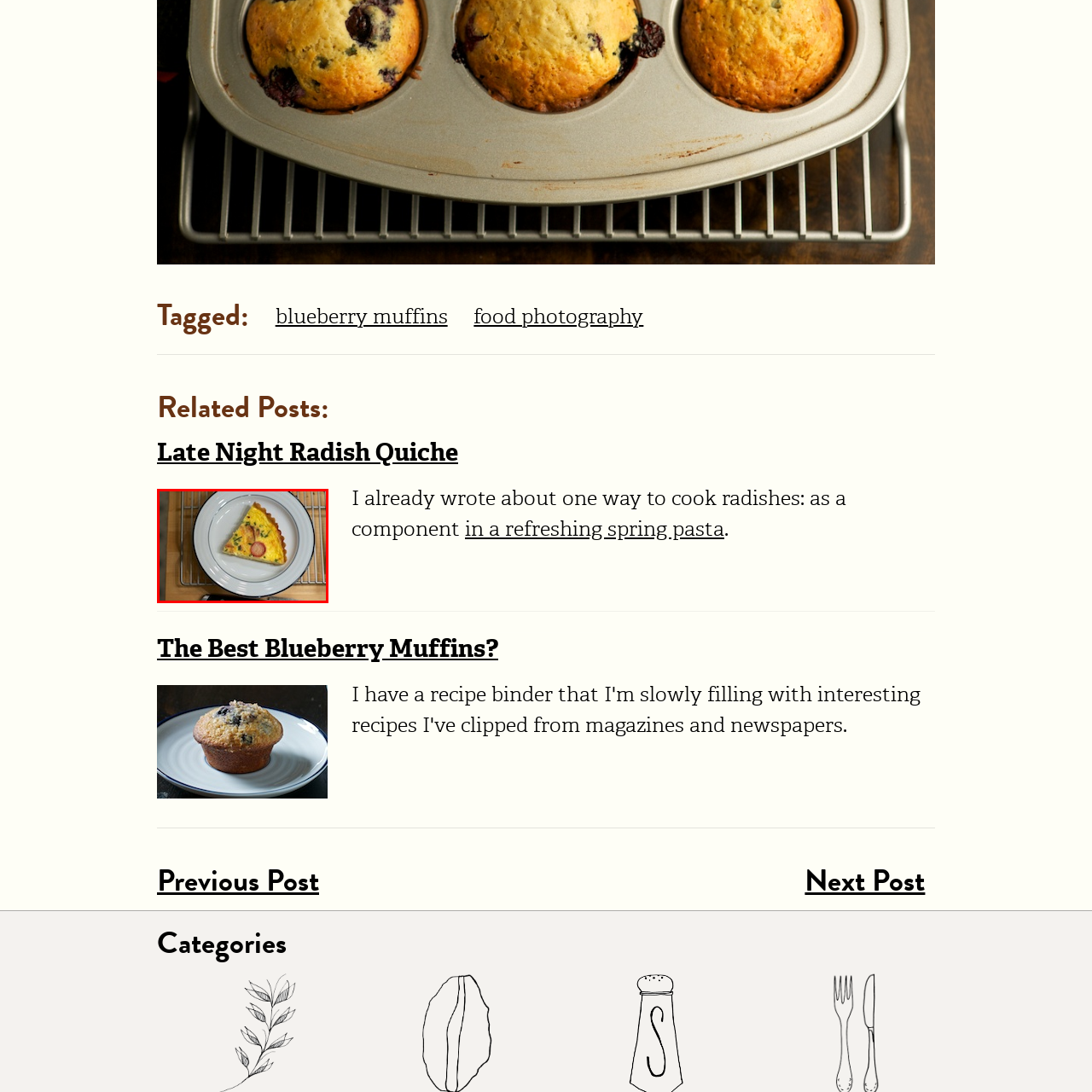Observe the content inside the red rectangle, What is the purpose of the wire rack? 
Give your answer in just one word or phrase.

To rest the quiche